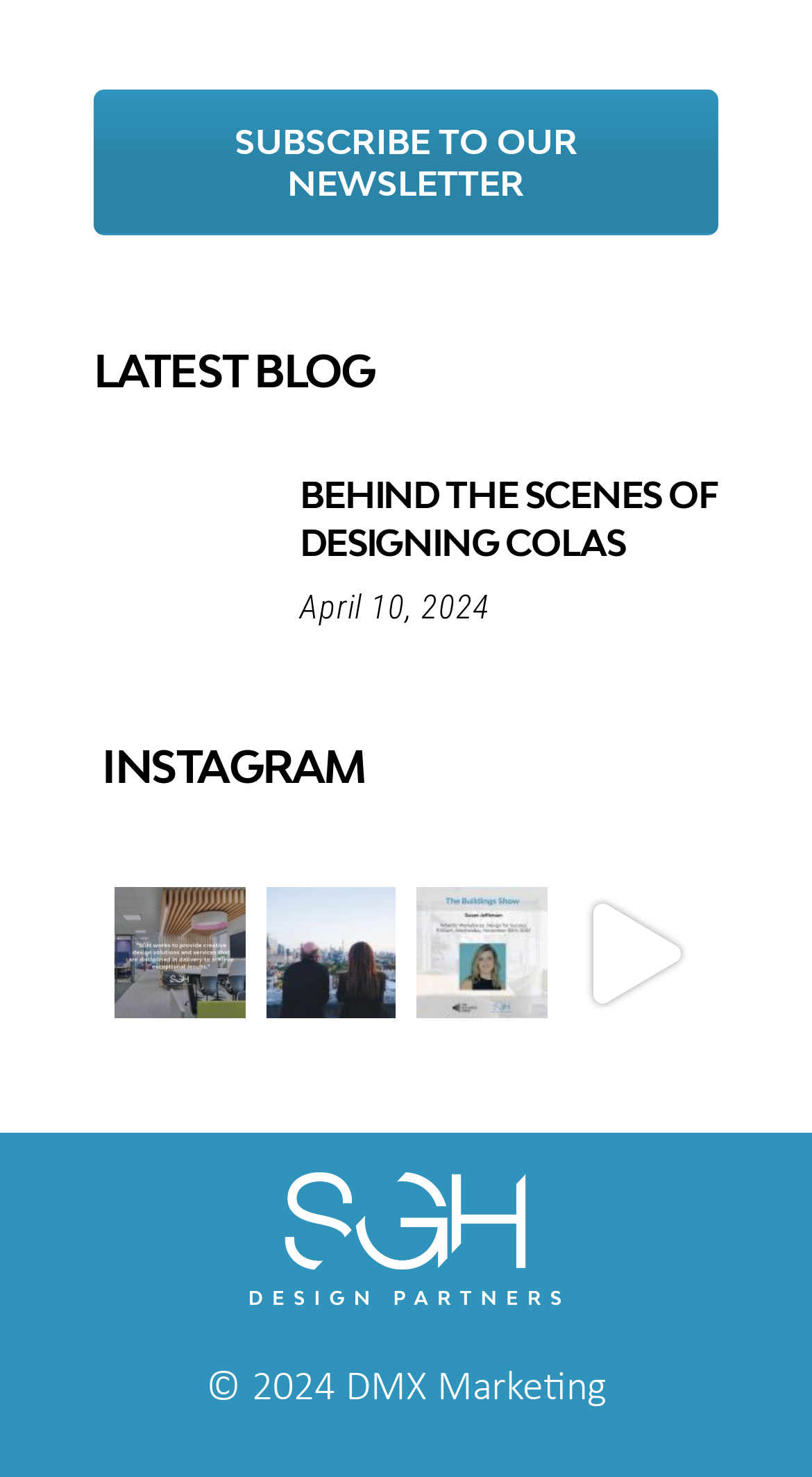Kindly determine the bounding box coordinates for the area that needs to be clicked to execute this instruction: "Read the latest blog".

[0.115, 0.232, 0.885, 0.27]